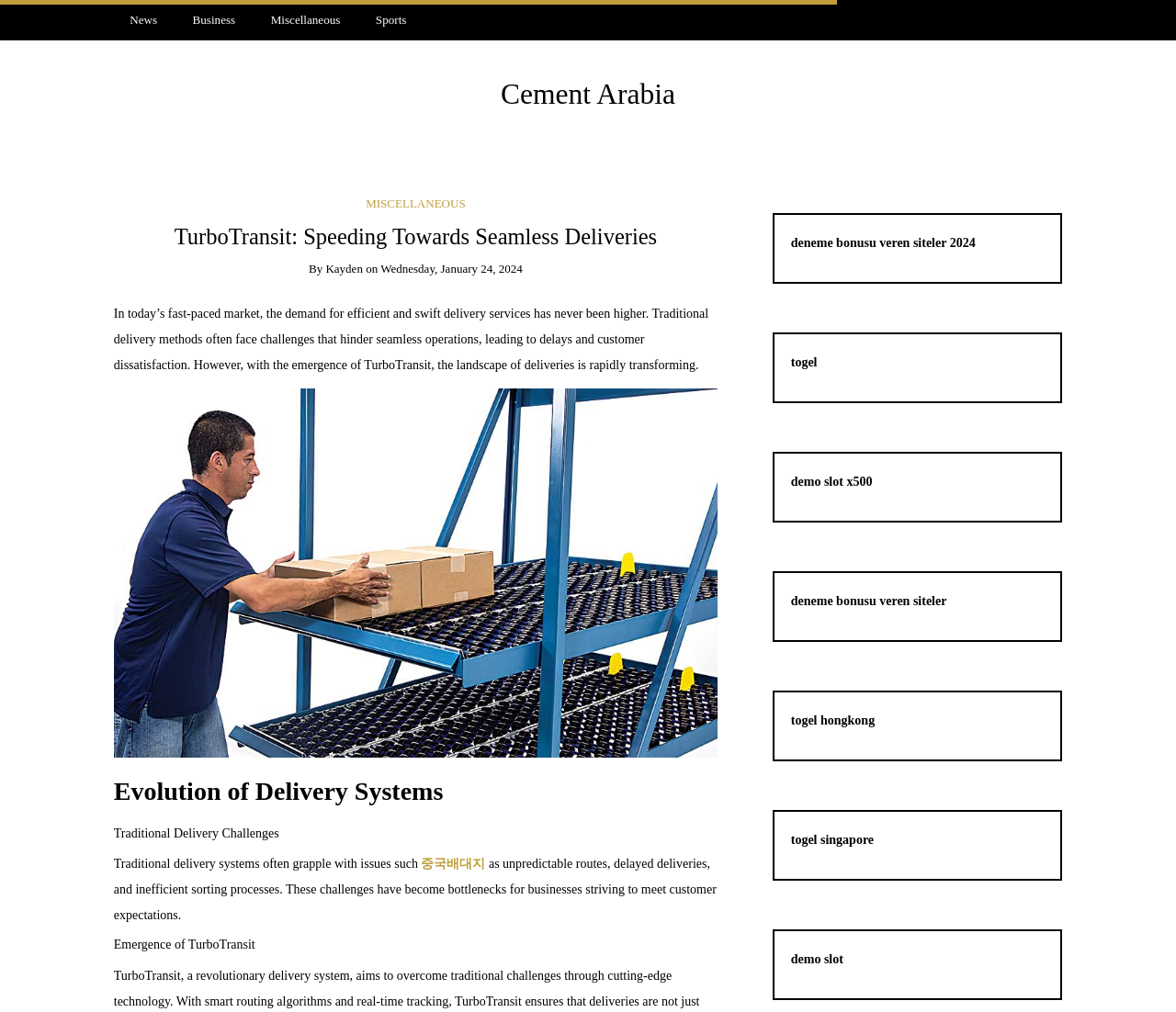Specify the bounding box coordinates of the element's region that should be clicked to achieve the following instruction: "Read about Cement Arabia". The bounding box coordinates consist of four float numbers between 0 and 1, in the format [left, top, right, bottom].

[0.426, 0.077, 0.574, 0.109]